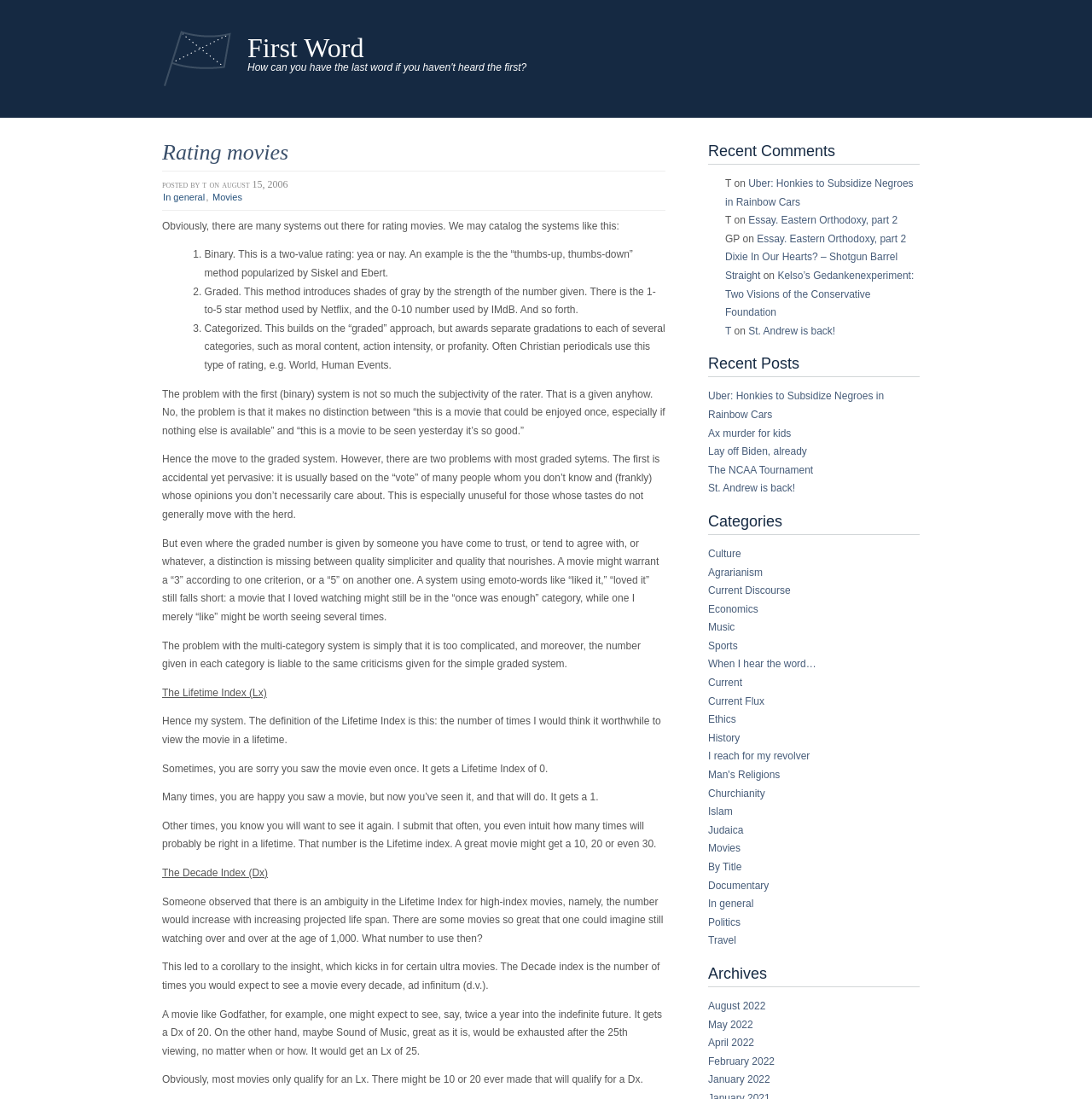What type of rating system is described as 'Binary'?
Based on the content of the image, thoroughly explain and answer the question.

The Binary rating system is a two-value rating system, where a movie is either given a 'yea' or a 'nay', similar to the 'thumbs-up, thumbs-down' method popularized by Siskel and Ebert.